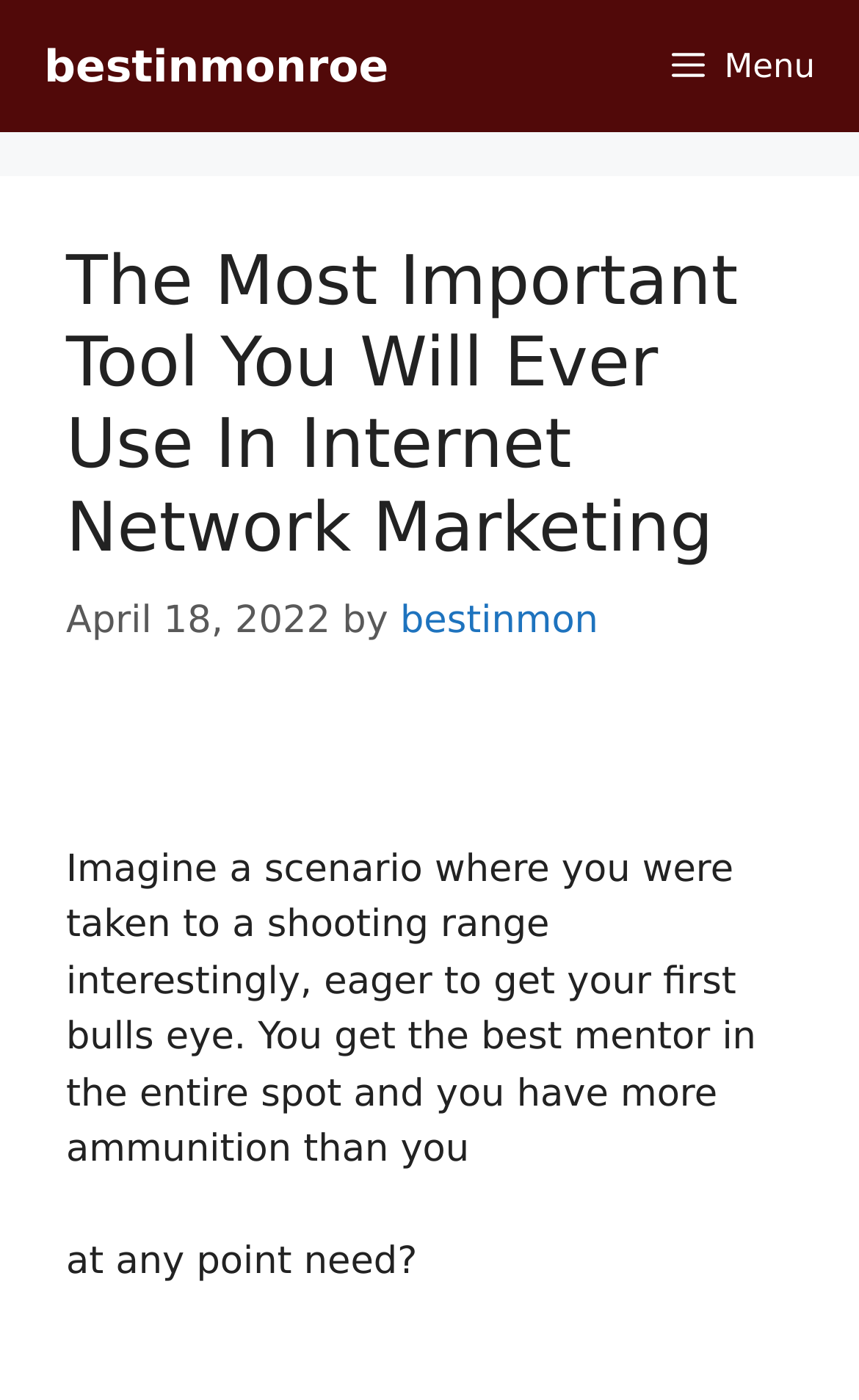Locate and provide the bounding box coordinates for the HTML element that matches this description: "bestinmonroe".

[0.051, 0.0, 0.452, 0.094]